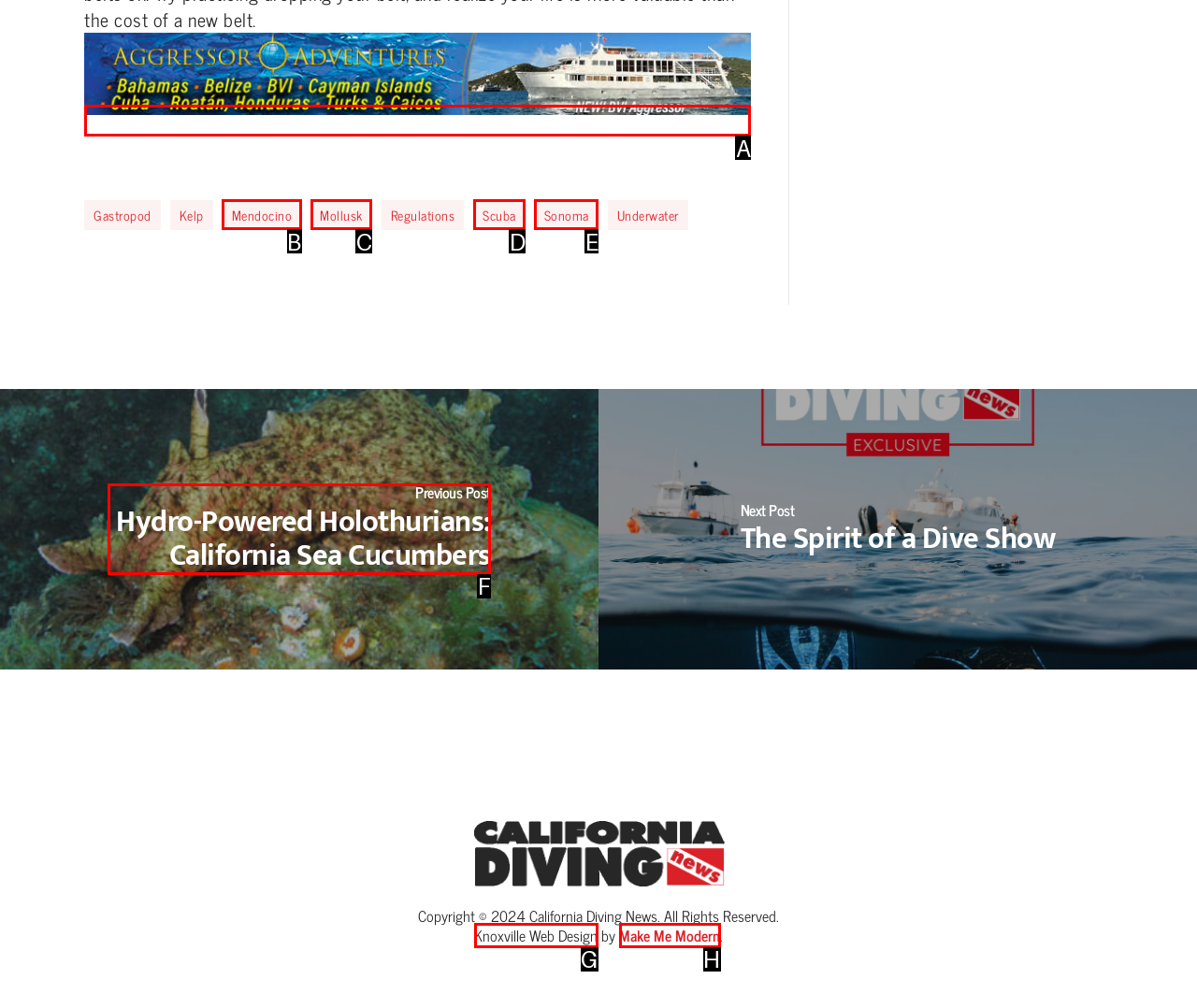Point out the HTML element I should click to achieve the following task: Read Previous Post Hydro-Powered Holothurians: California Sea Cucumbers Provide the letter of the selected option from the choices.

F